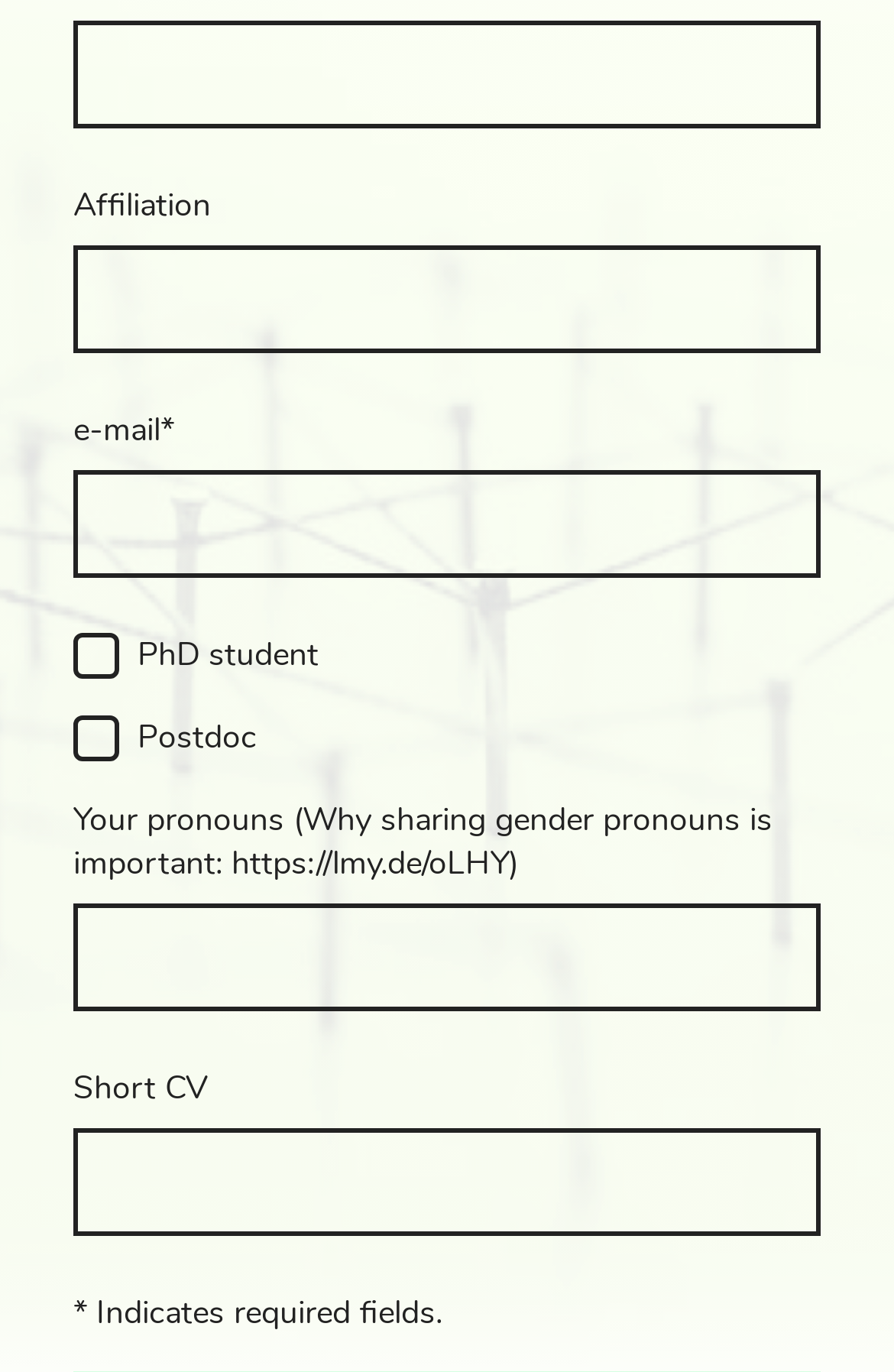Using a single word or phrase, answer the following question: 
What is the label of the third text box?

e-mail